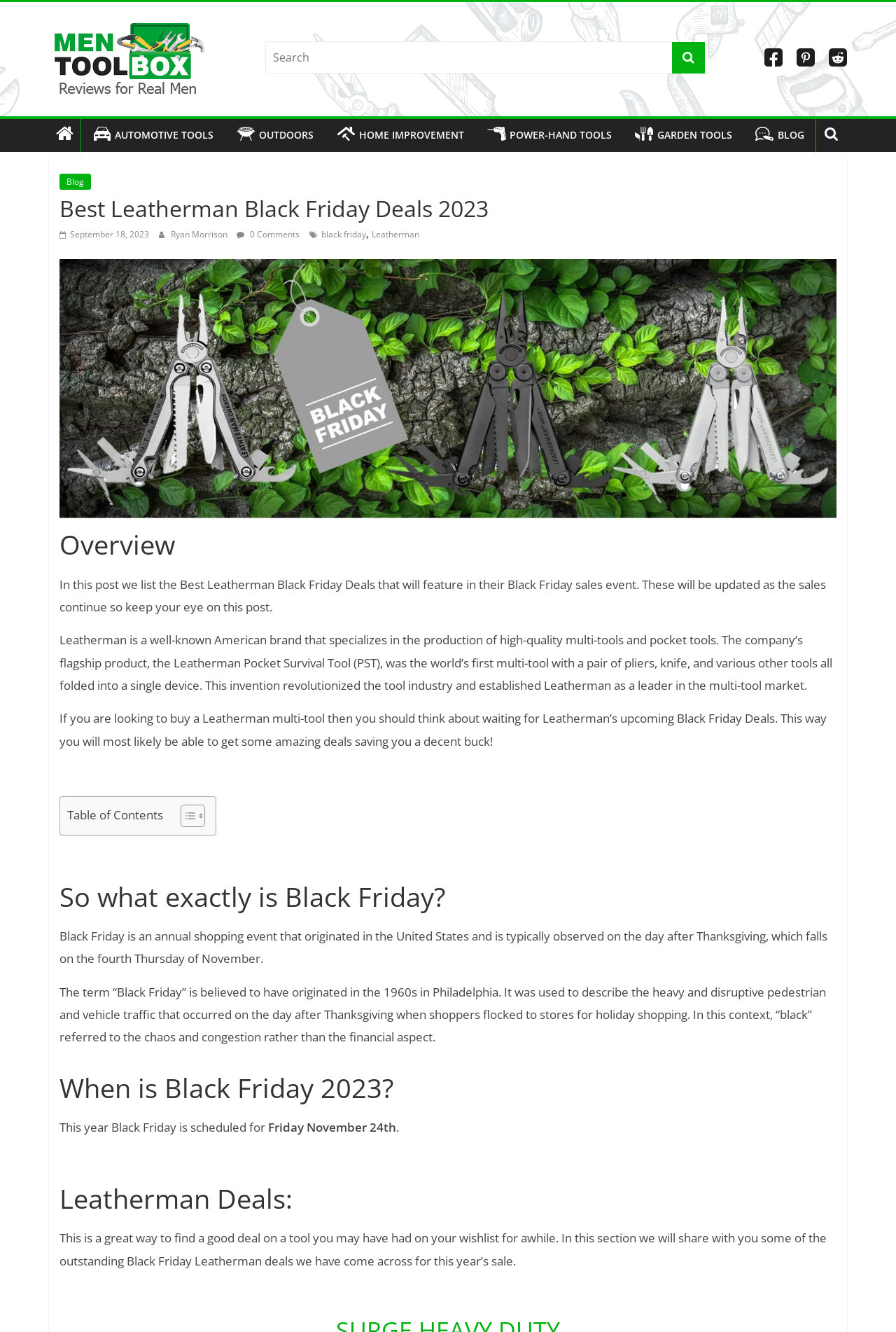Provide a brief response to the question below using a single word or phrase: 
Who is the author of this post?

Ryan Morrison